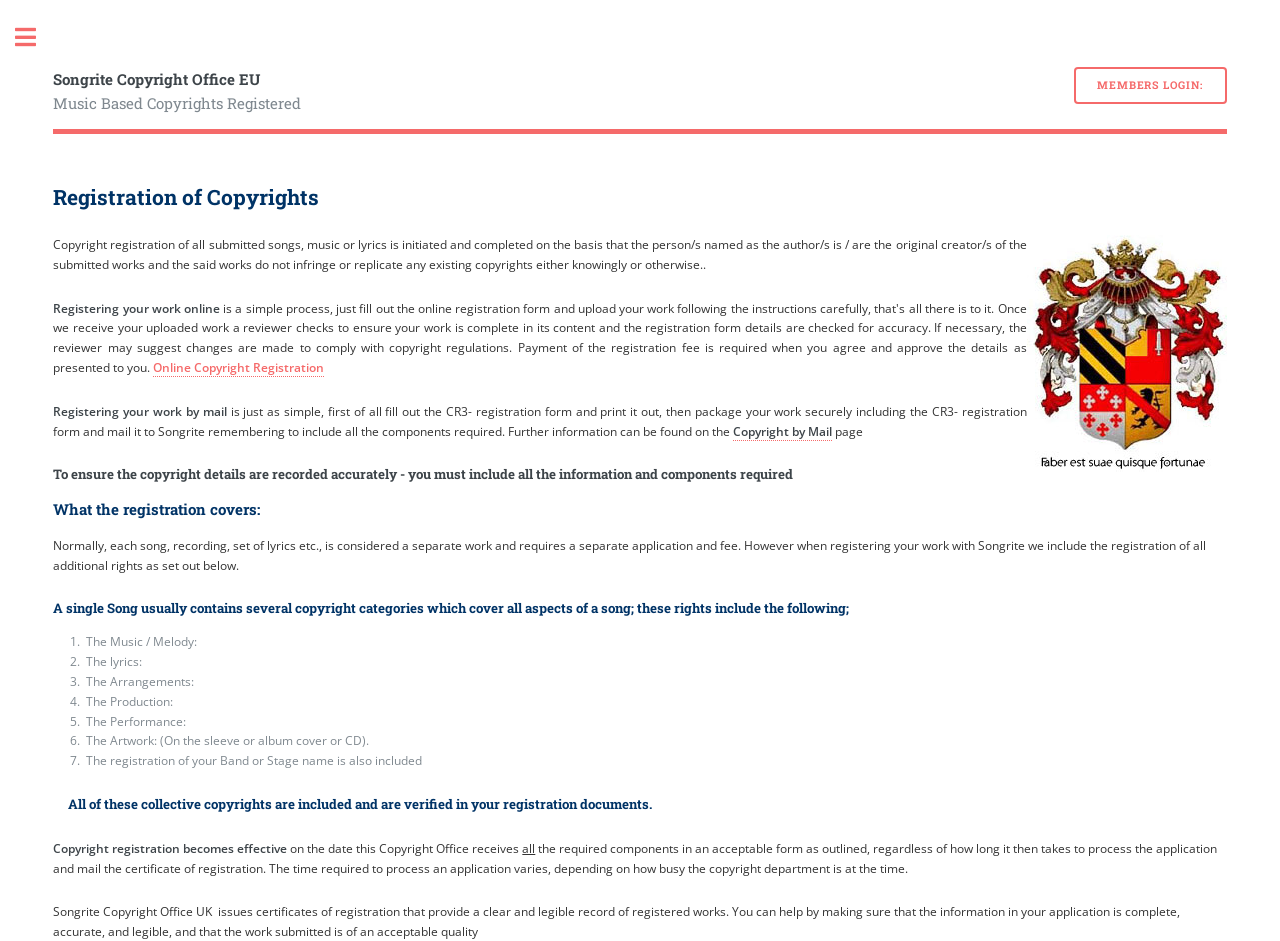Predict the bounding box of the UI element based on the description: "Online Copyright Registration". The coordinates should be four float numbers between 0 and 1, formatted as [left, top, right, bottom].

[0.12, 0.381, 0.253, 0.401]